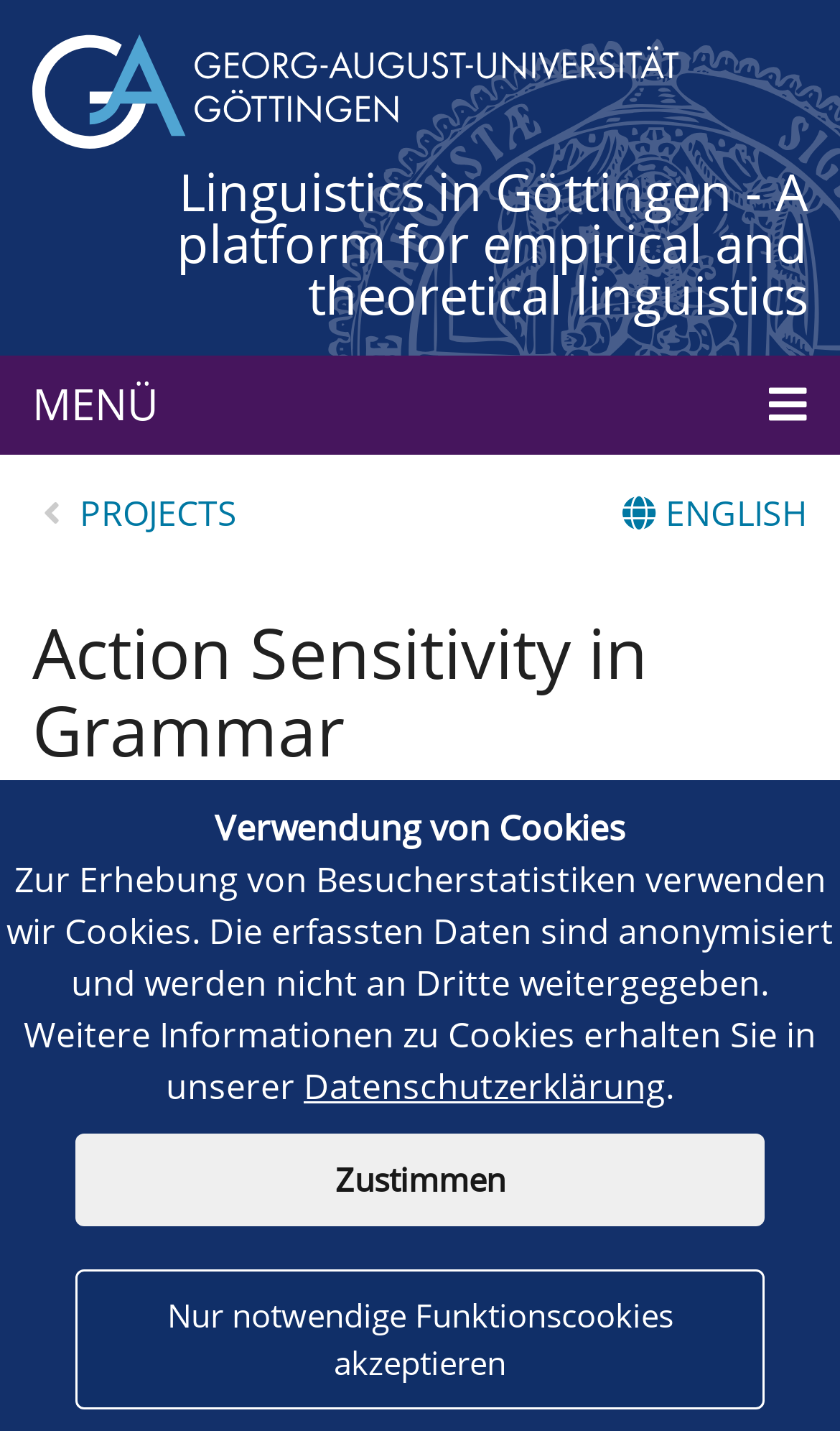Show the bounding box coordinates for the HTML element as described: "name="query"".

[0.062, 0.069, 0.608, 0.12]